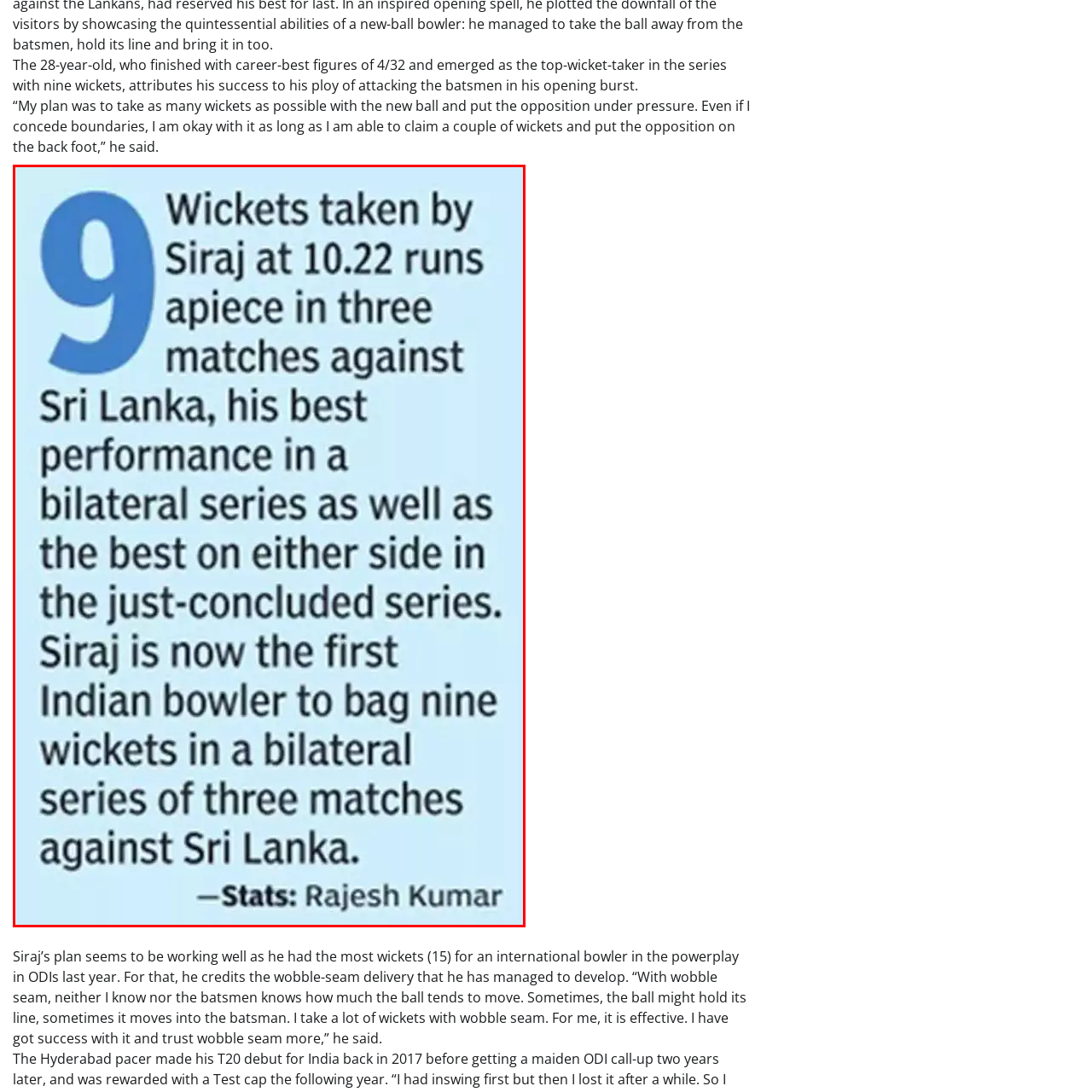What is the average runs per wicket taken by Siraj?
Examine the image inside the red bounding box and give an in-depth answer to the question, using the visual evidence provided.

According to the caption, Siraj took a total of nine wickets at an average of 10.22 runs each, which means the average runs per wicket taken by Siraj is 10.22.